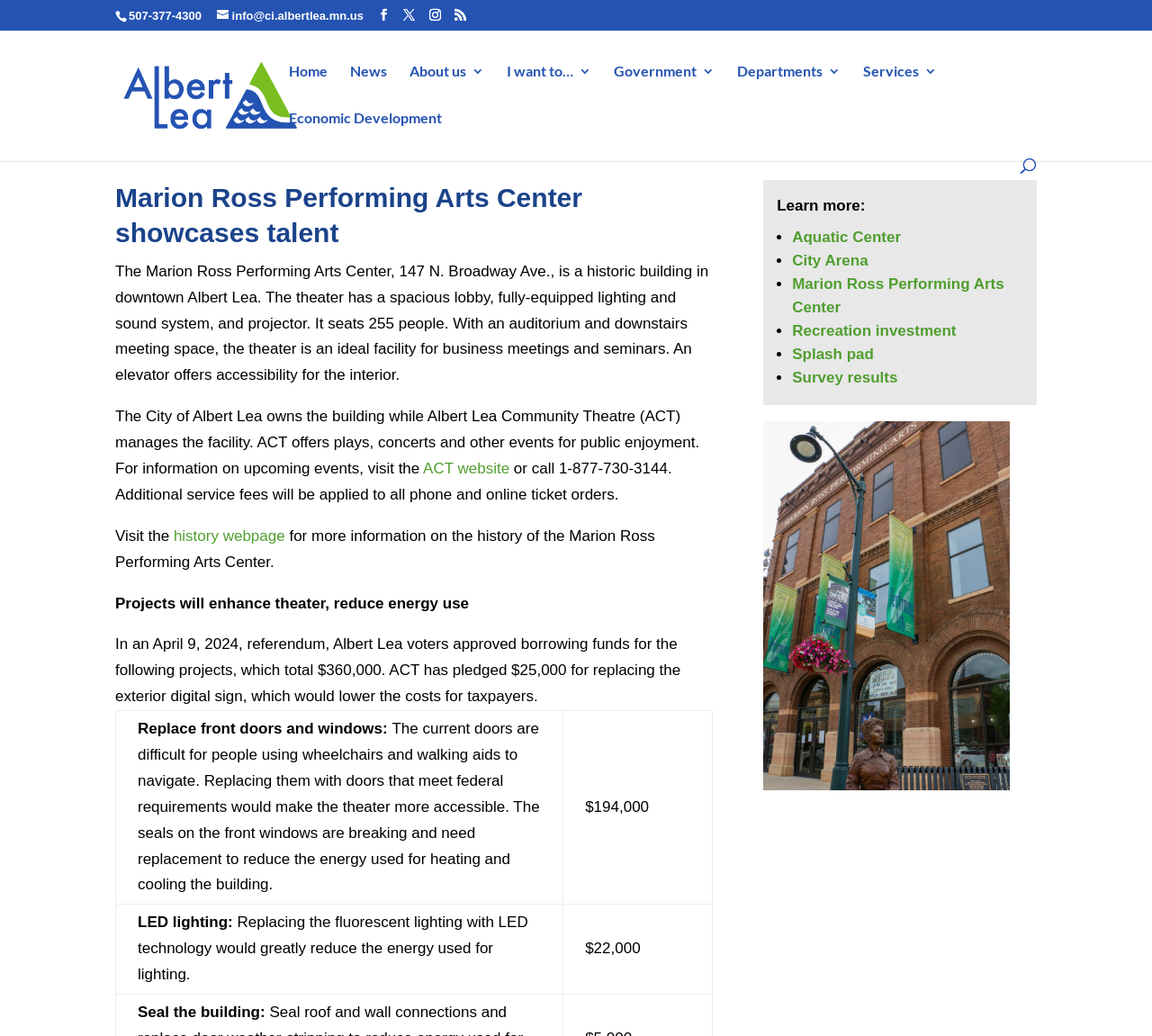Show the bounding box coordinates for the element that needs to be clicked to execute the following instruction: "Send an email to info@ci.albertlea.mn.us". Provide the coordinates in the form of four float numbers between 0 and 1, i.e., [left, top, right, bottom].

[0.188, 0.008, 0.316, 0.022]